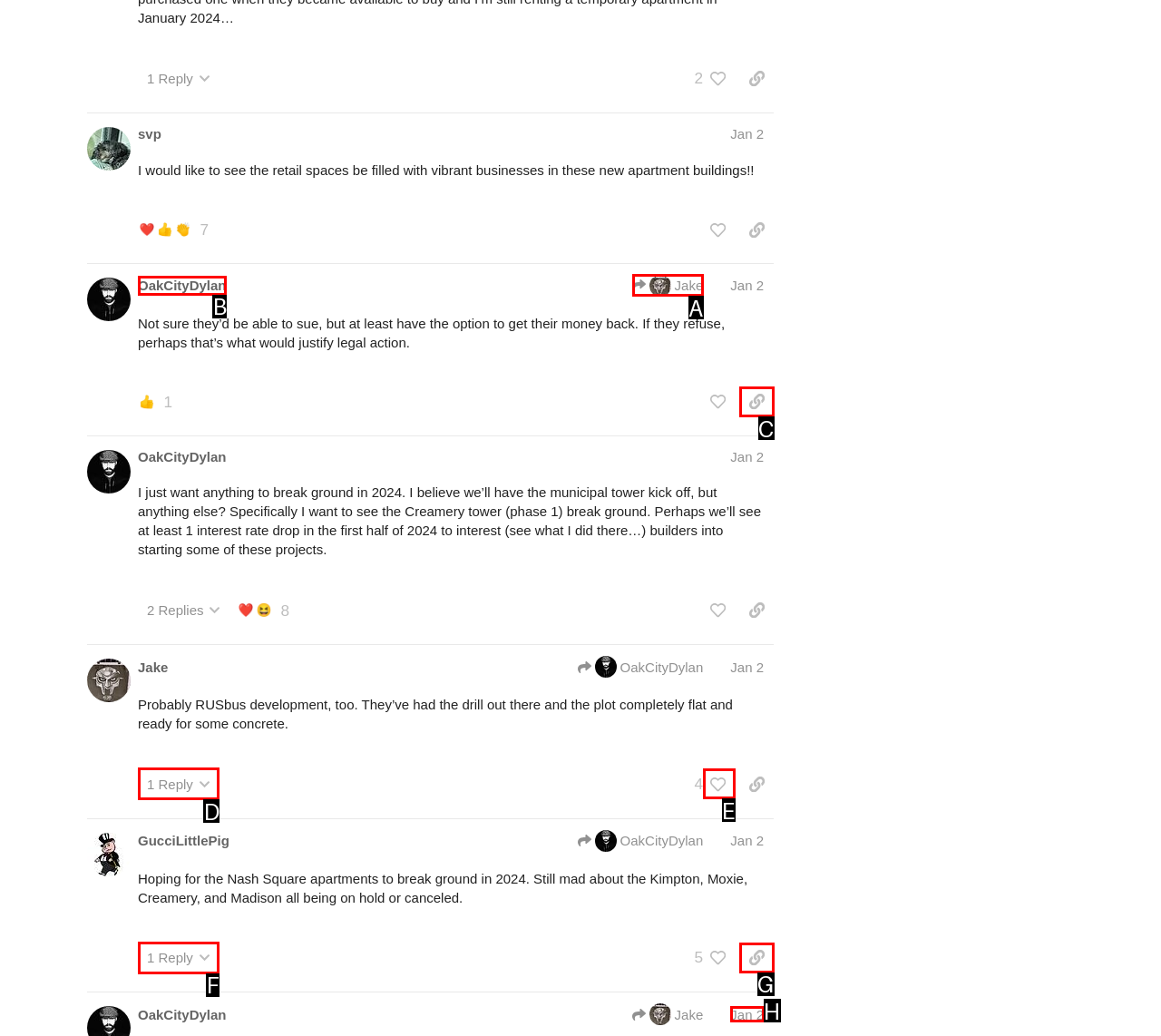From the description: 1 Reply, select the HTML element that fits best. Reply with the letter of the appropriate option.

F